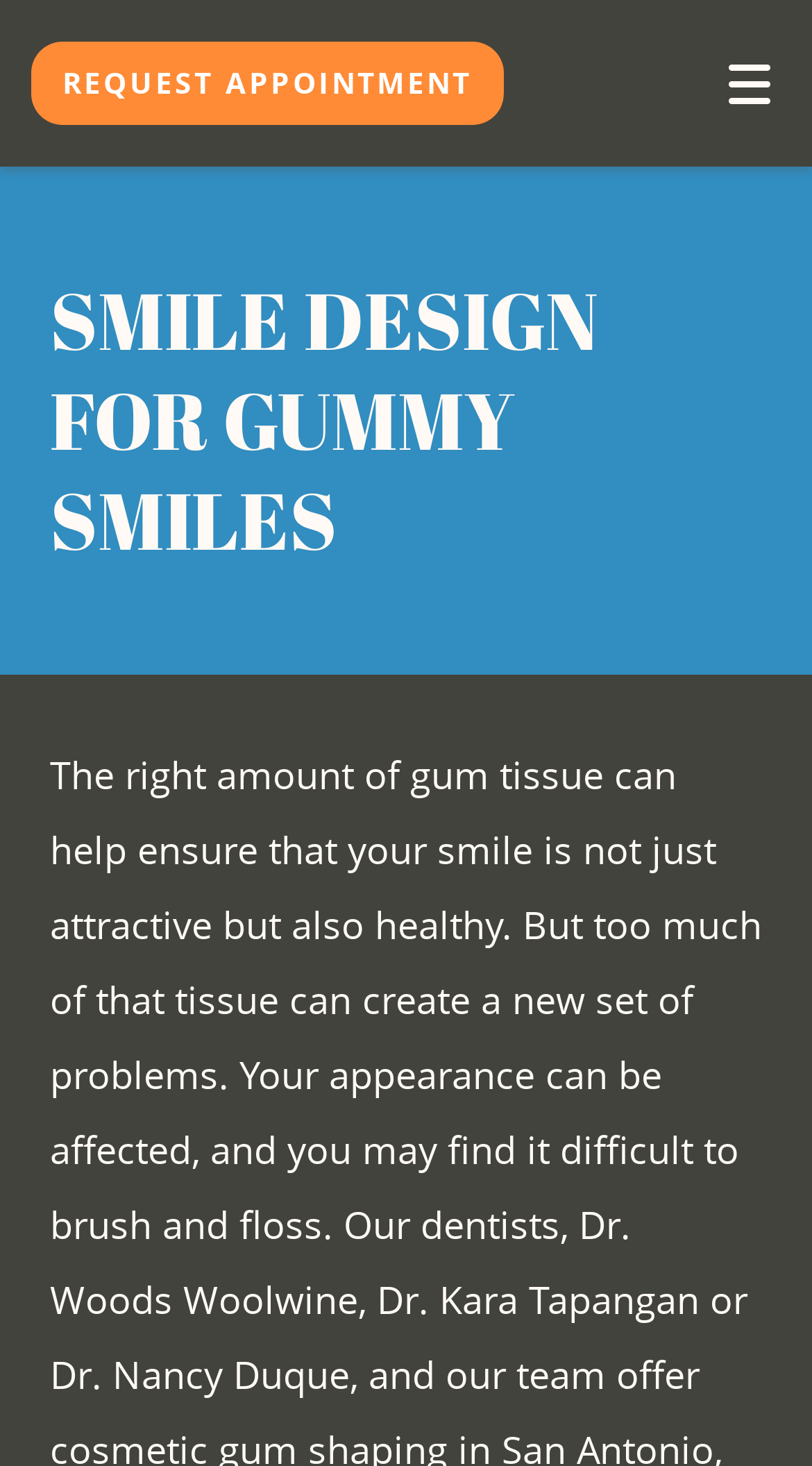Please identify the bounding box coordinates of the element I should click to complete this instruction: 'Click the Leave a review form link'. The coordinates should be given as four float numbers between 0 and 1, like this: [left, top, right, bottom].

[0.046, 0.818, 0.223, 0.922]